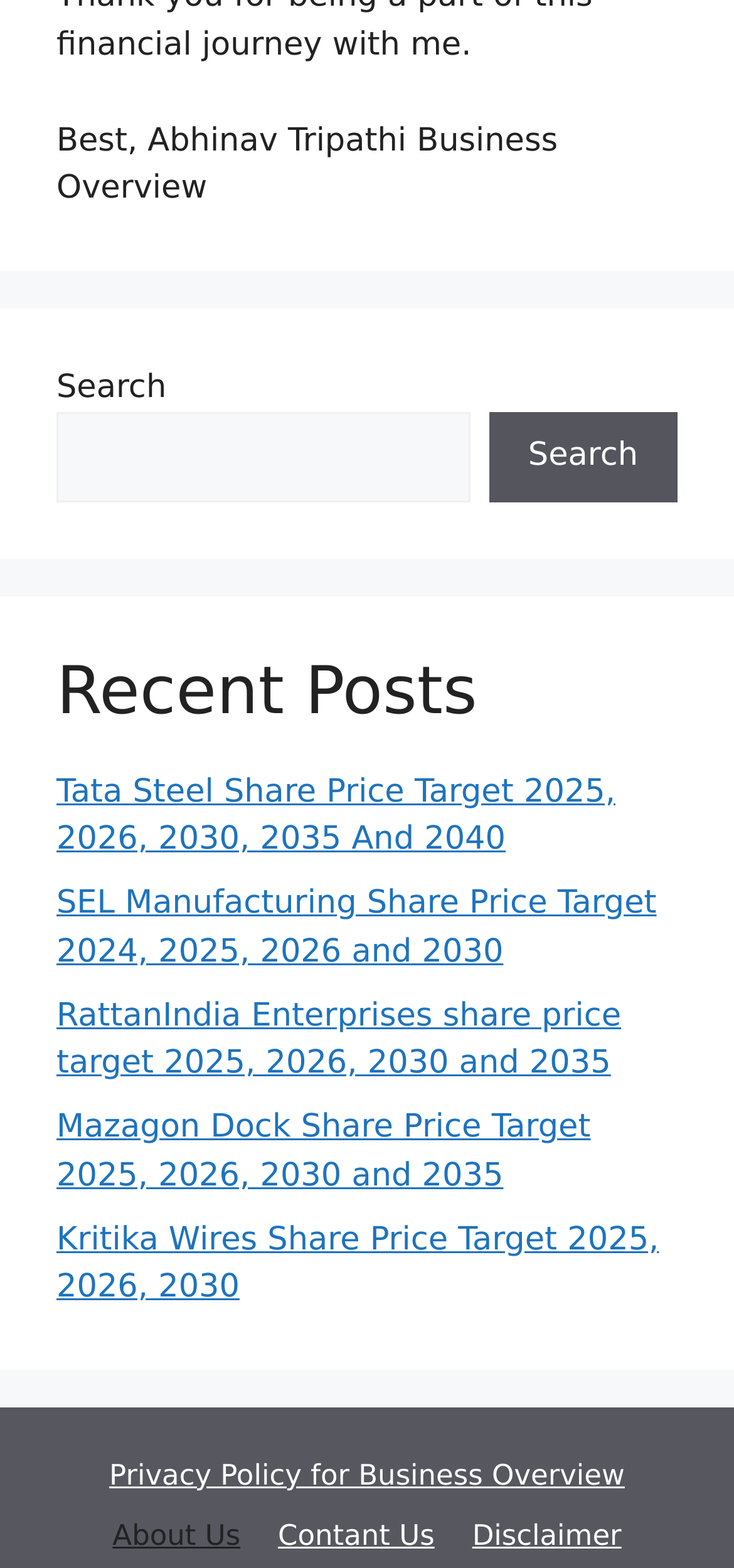Can you show the bounding box coordinates of the region to click on to complete the task described in the instruction: "Contact Us"?

[0.379, 0.969, 0.592, 0.99]